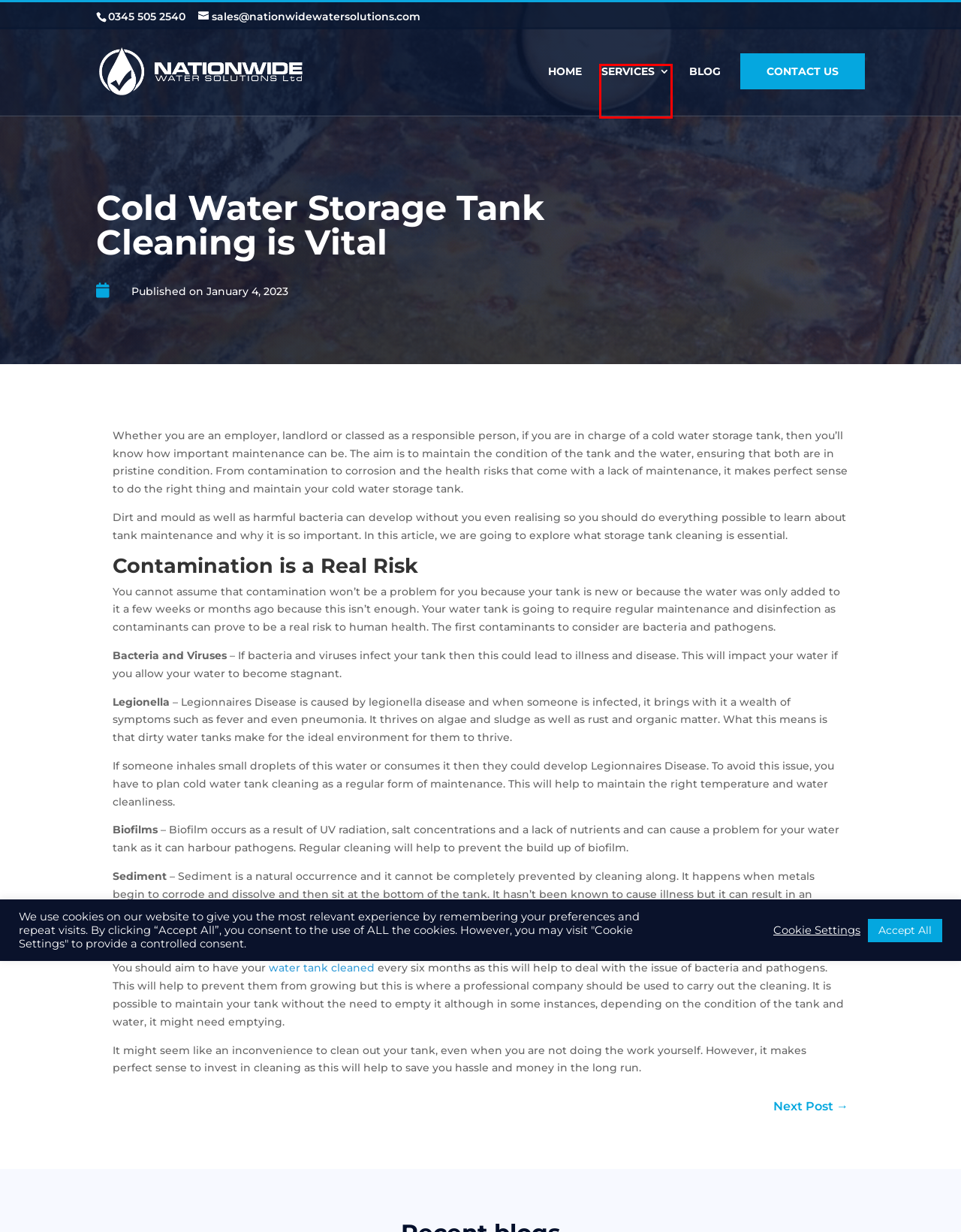Assess the screenshot of a webpage with a red bounding box and determine which webpage description most accurately matches the new page after clicking the element within the red box. Here are the options:
A. Blog - Nationwide Water Solutions Ltd
B. Water Tank Lids and Covers, Bylaw 30 Compliant
C. Contact Us - Nationwide Water Solutions Ltd
D. Services - Nationwide Water Solutions Ltd
E. Water Tank Cleaning and Chlorination Specialists
F. Commercial Water Tank Repair, Relining & Replacement Services
G. When Would You Need a Potable Water Tank?
H. Commercial Water Tank Lining, Industrial Tank Repair & Relining

D